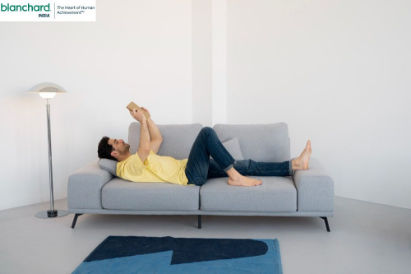What color is the rug on the floor?
Provide a thorough and detailed answer to the question.

The caption states that the floor is adorned with a simple blue rug, which adds a touch of color to the otherwise neutral palette.